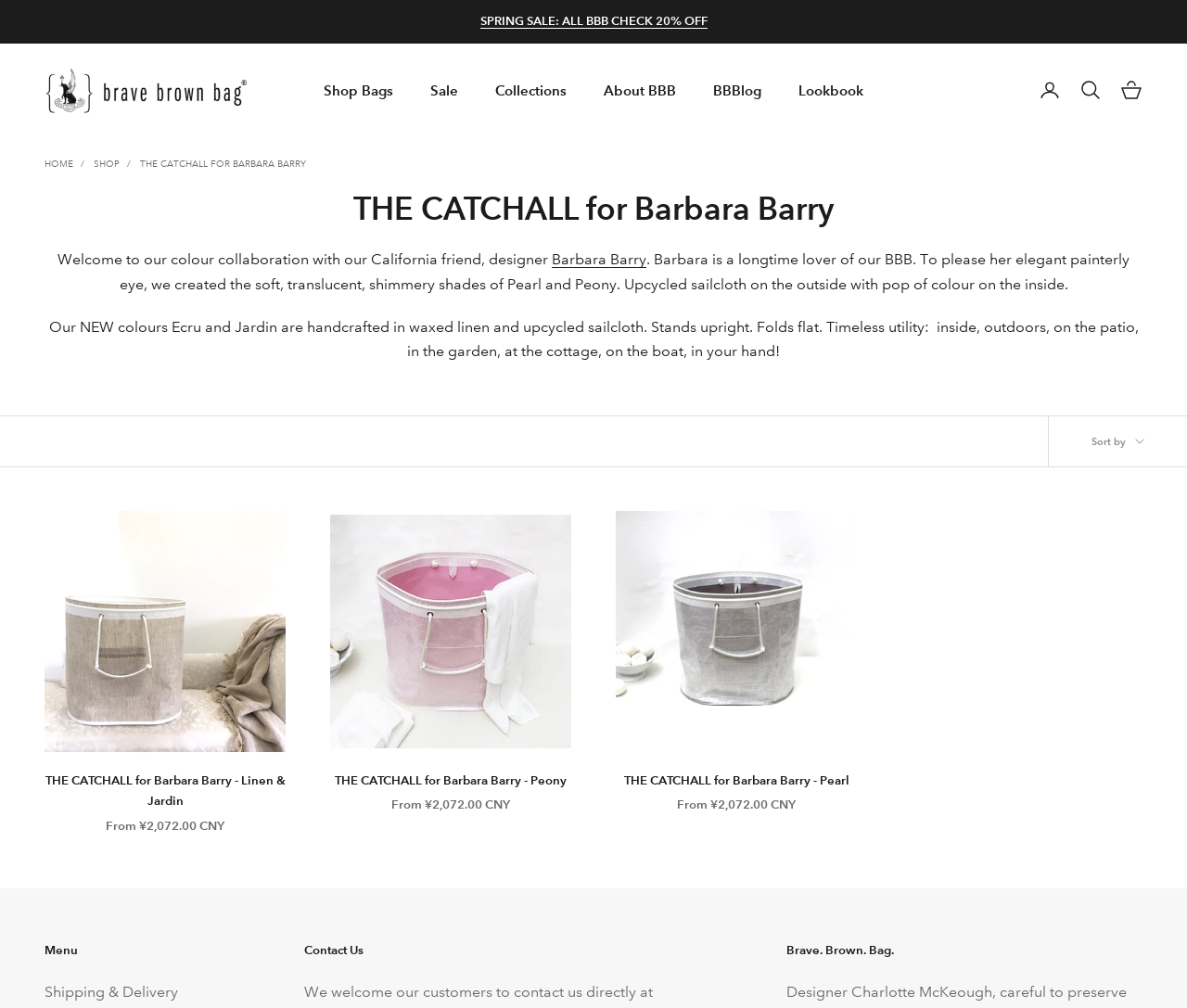Could you determine the bounding box coordinates of the clickable element to complete the instruction: "Click on the 'SPRING SALE: ALL BBB CHECK 20% OFF' link"? Provide the coordinates as four float numbers between 0 and 1, i.e., [left, top, right, bottom].

[0.404, 0.014, 0.596, 0.029]